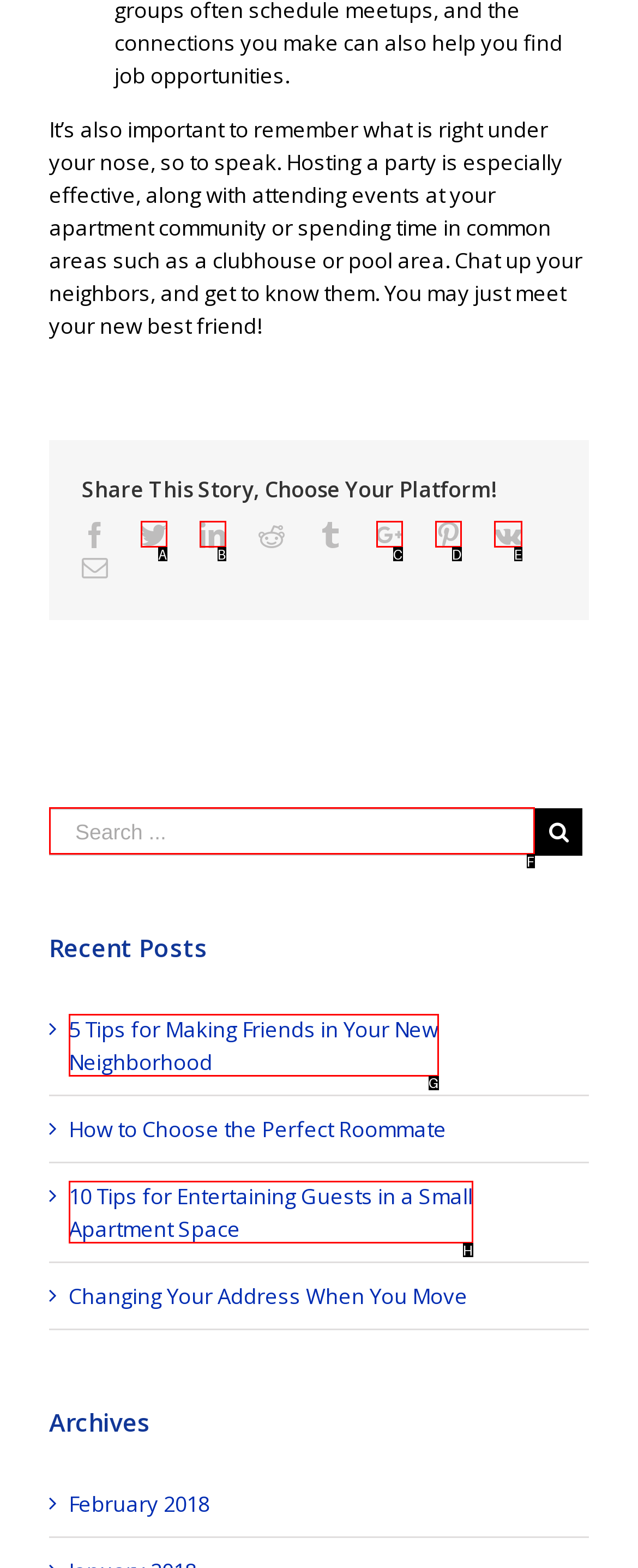Select the correct HTML element to complete the following task: Search for something
Provide the letter of the choice directly from the given options.

F